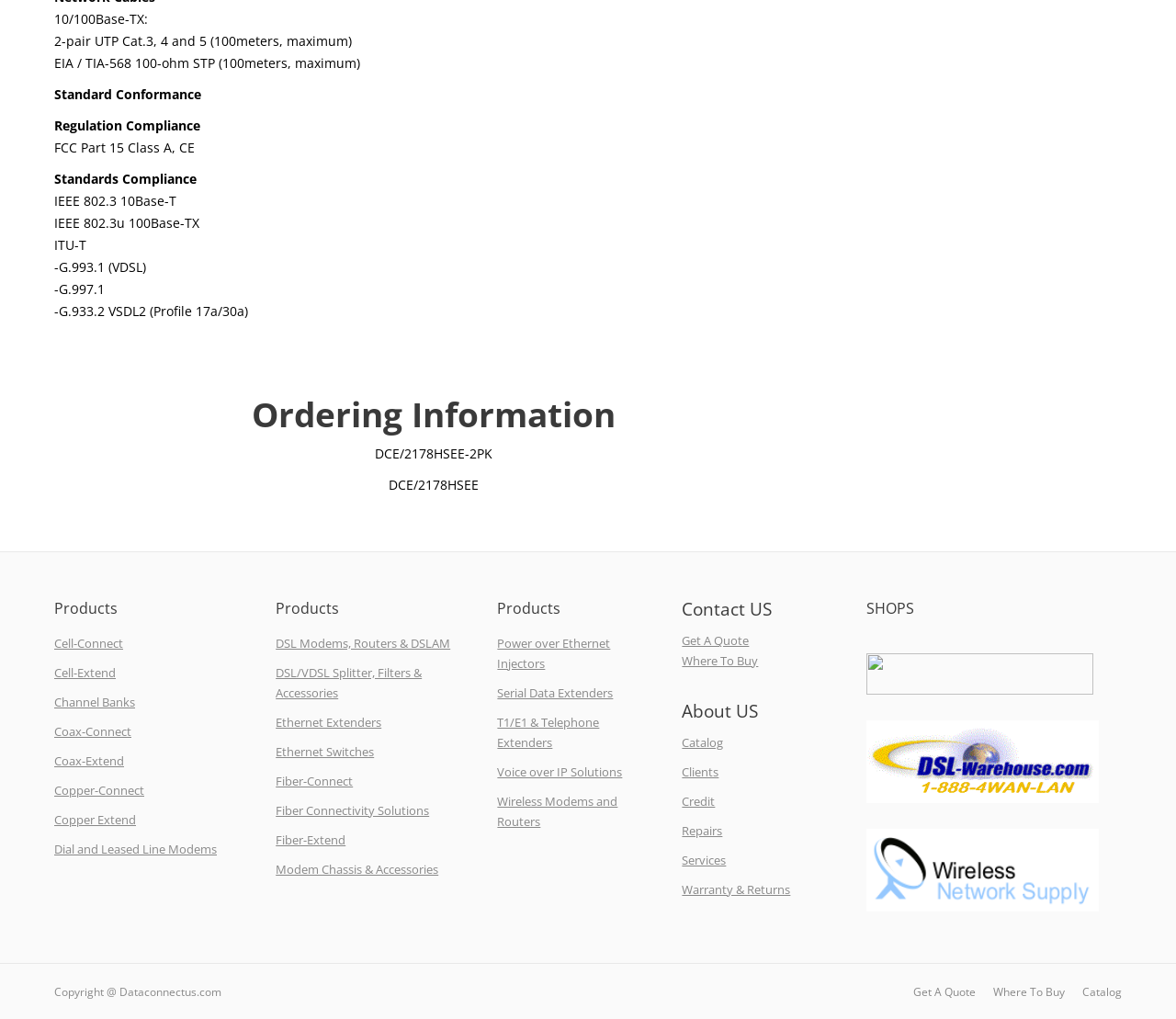Please provide a brief answer to the following inquiry using a single word or phrase:
What is the category of 'Cell-Connect'?

Products